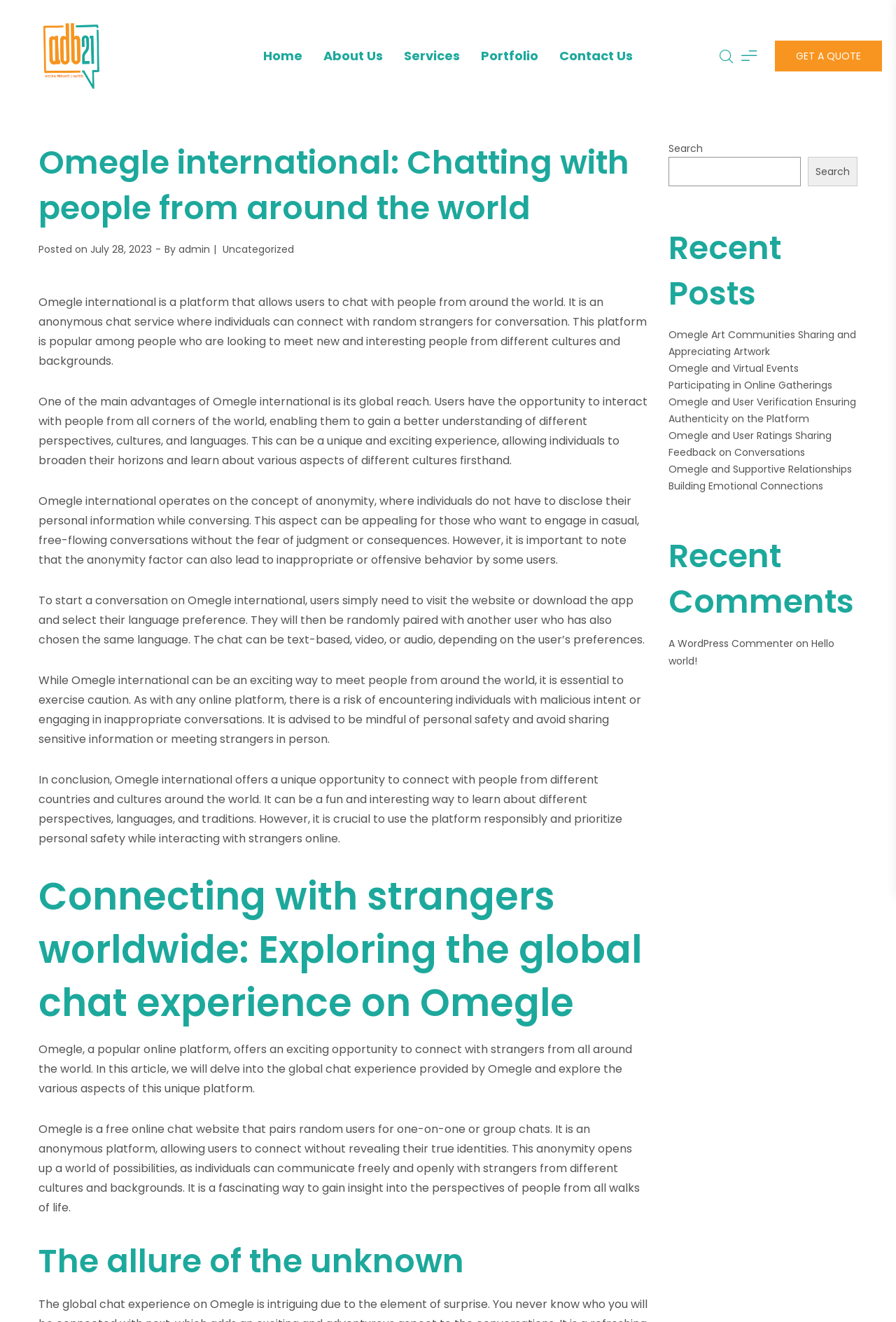What is advised when using Omegle international?
Based on the image, answer the question with as much detail as possible.

The webpage advises users to exercise caution when using Omegle international, as with any online platform, there is a risk of encountering individuals with malicious intent or engaging in inappropriate conversations. It is essential to be mindful of personal safety and avoid sharing sensitive information or meeting strangers in person.